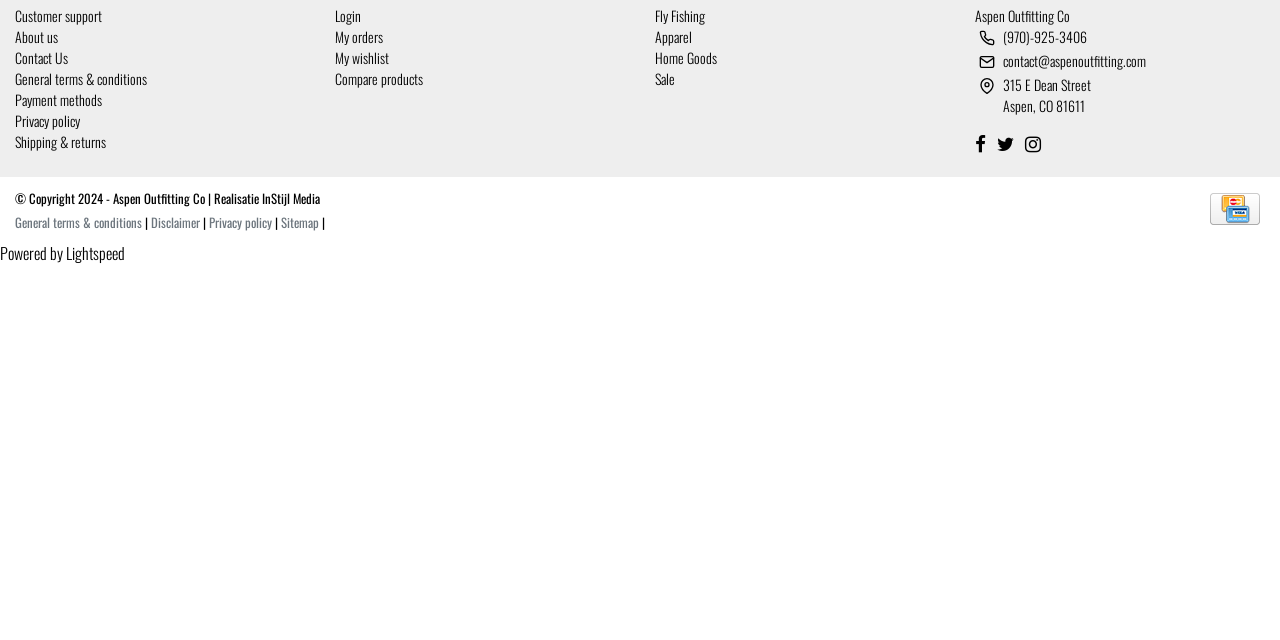Provide the bounding box coordinates for the UI element that is described by this text: "General terms & conditions". The coordinates should be in the form of four float numbers between 0 and 1: [left, top, right, bottom].

[0.012, 0.106, 0.115, 0.139]